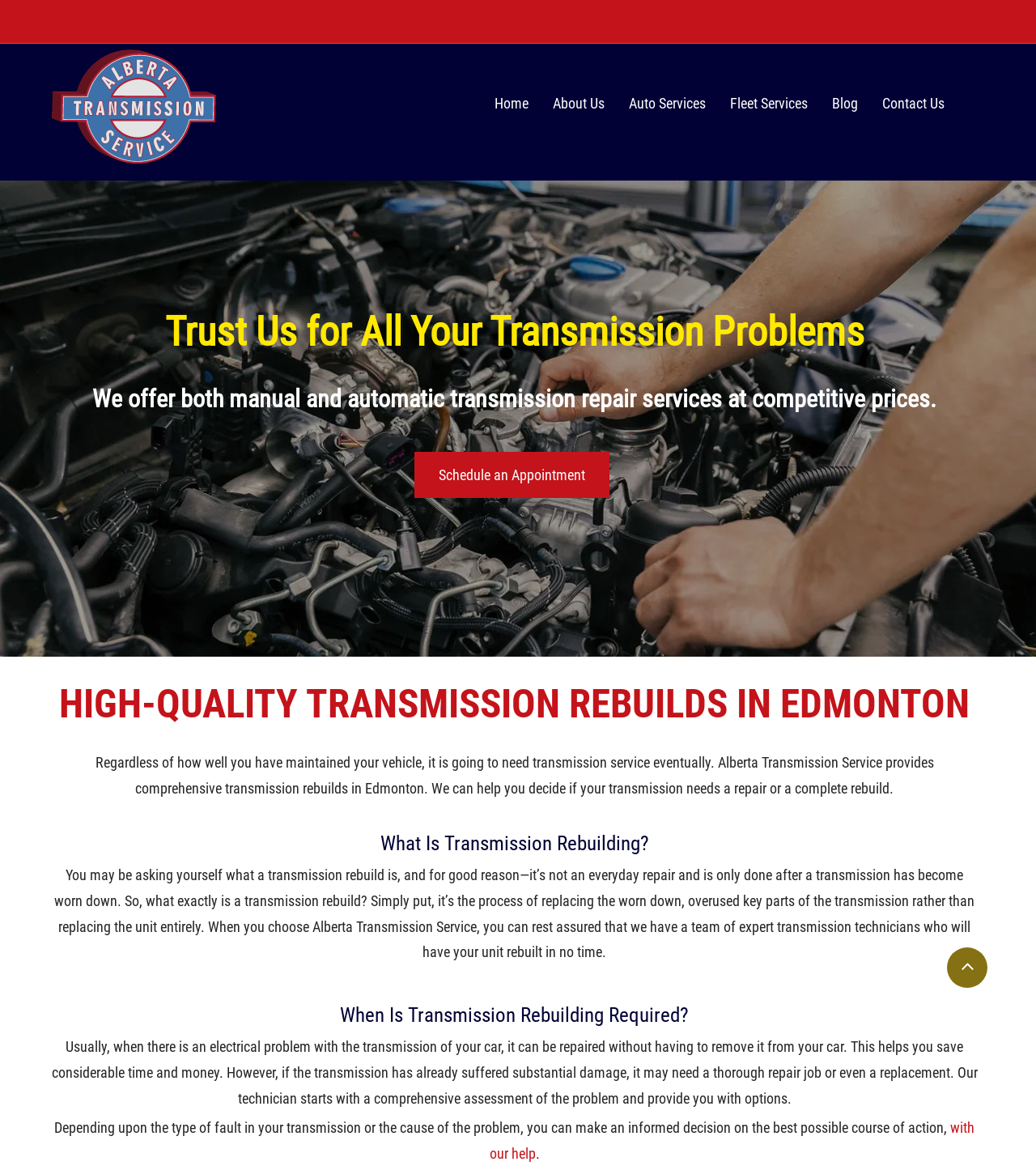What is the process of replacing worn down parts of the transmission?
Please respond to the question with a detailed and thorough explanation.

According to the webpage, transmission rebuild is the process of replacing the worn down, overused key parts of the transmission rather than replacing the unit entirely, as explained in the section 'What Is Transmission Rebuilding?'.